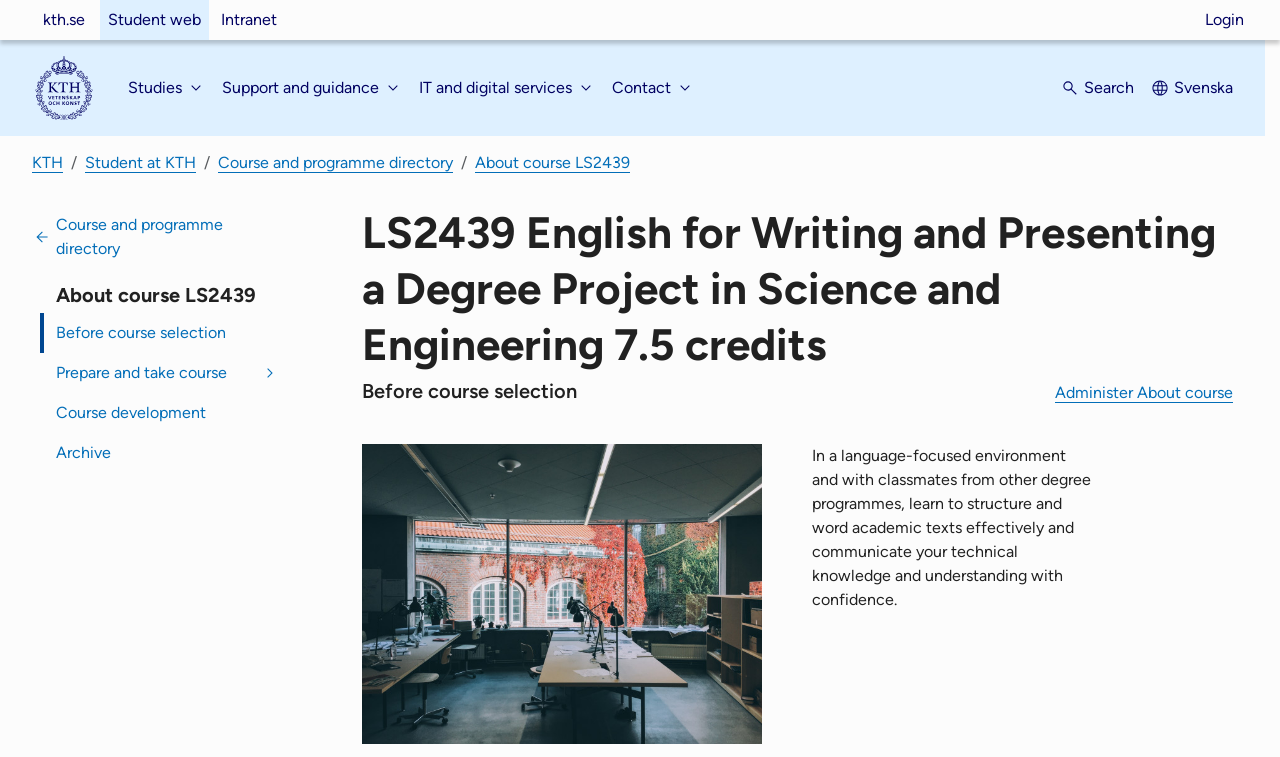What is the purpose of the course?
Answer the question in as much detail as possible.

I found the answer by reading the static text section, which describes the course as 'learn to structure and word academic texts effectively and communicate your technical knowledge and understanding with confidence'.